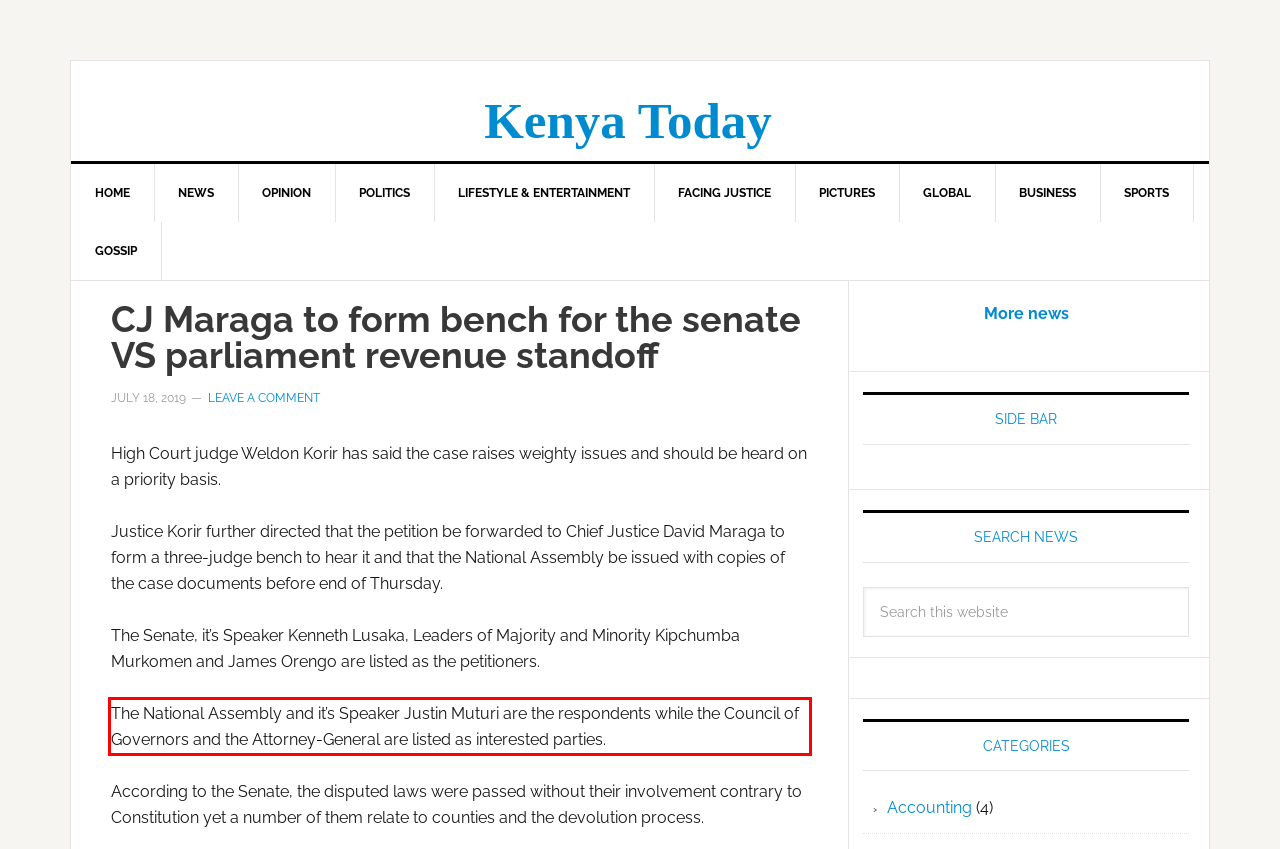Observe the screenshot of the webpage, locate the red bounding box, and extract the text content within it.

The National Assembly and it’s Speaker Justin Muturi are the respondents while the Council of Governors and the Attorney-General are listed as interested parties.